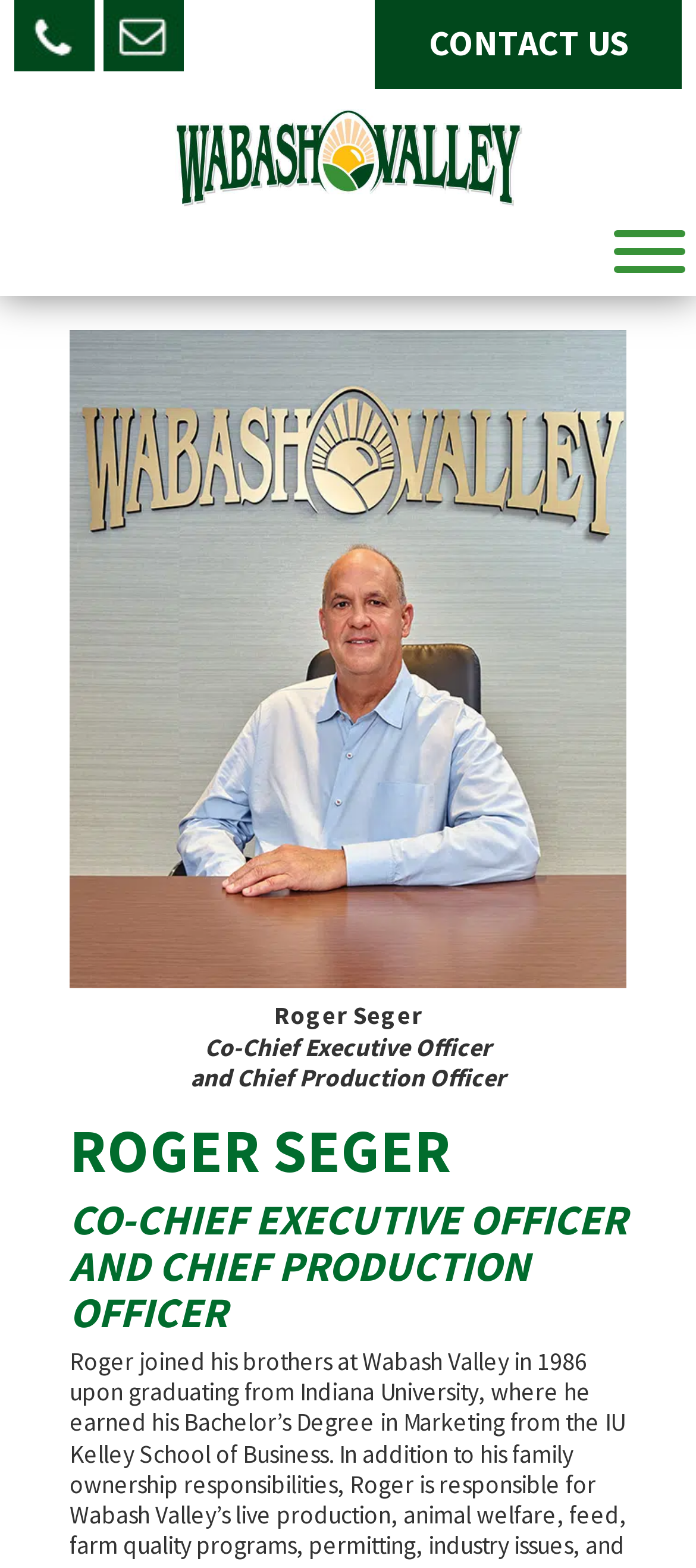Determine the bounding box coordinates for the UI element with the following description: "aria-label="Toggle Menu"". The coordinates should be four float numbers between 0 and 1, represented as [left, top, right, bottom].

[0.882, 0.146, 0.985, 0.174]